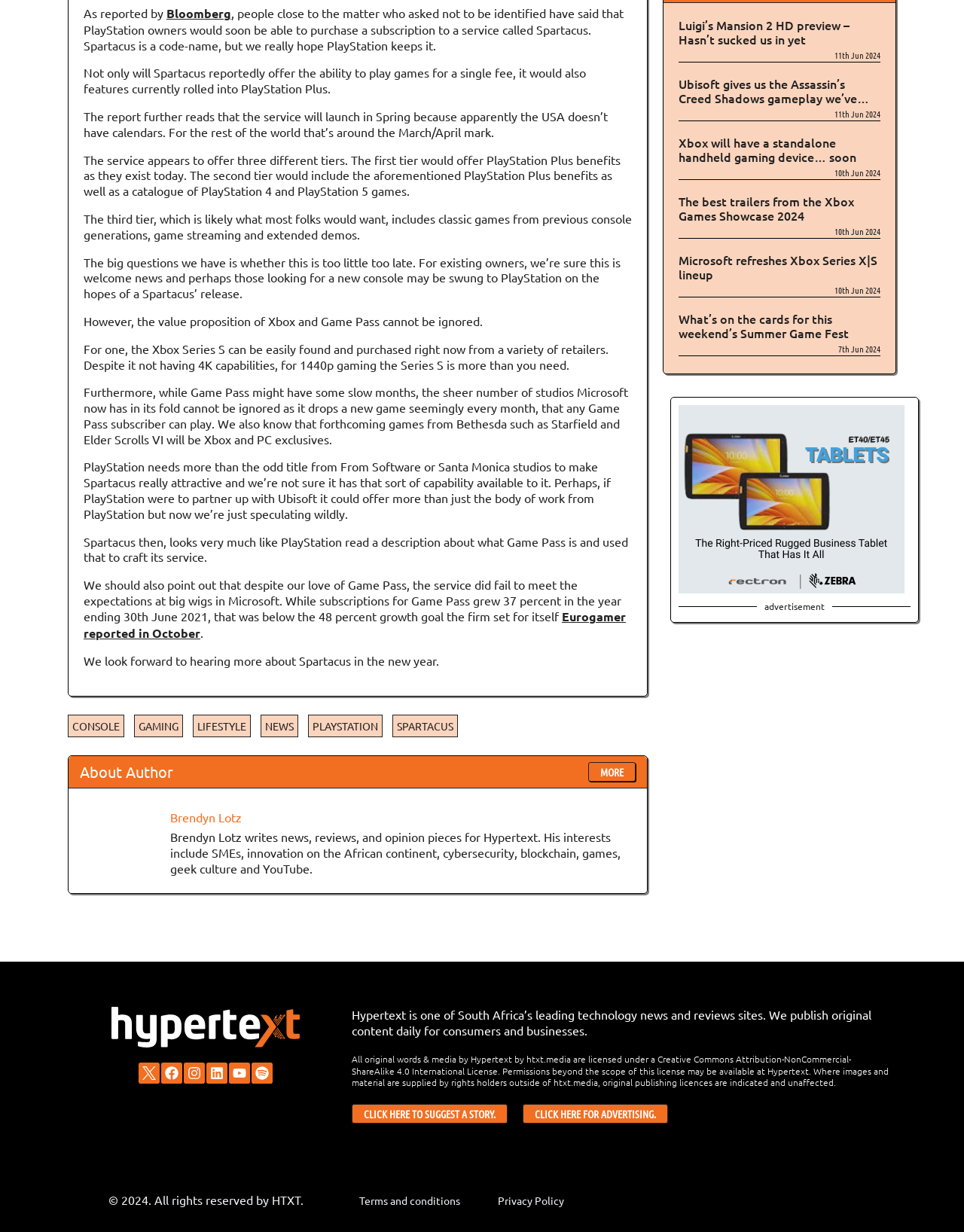Please mark the clickable region by giving the bounding box coordinates needed to complete this instruction: "Read more about the author".

[0.083, 0.621, 0.18, 0.633]